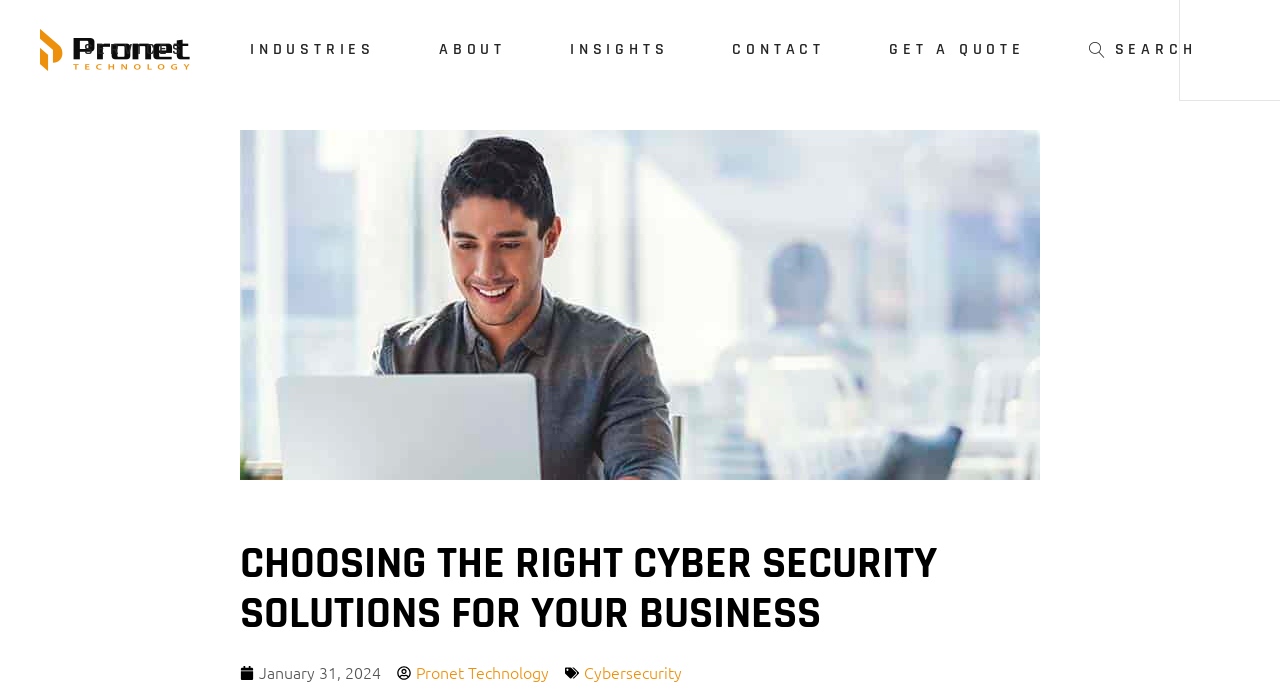How many links are there under 'SERVICES'?
Look at the image and provide a short answer using one word or a phrase.

4